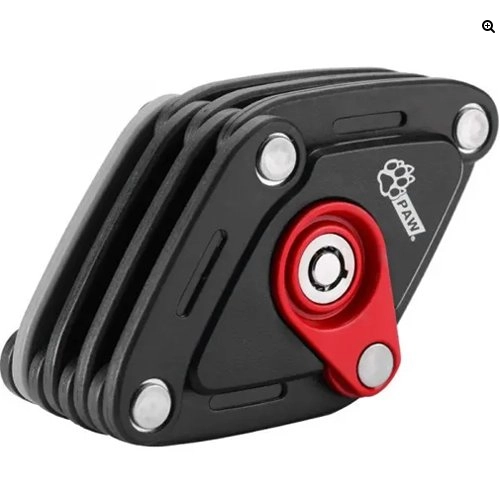Using the details in the image, give a detailed response to the question below:
What is the lock's construction material?

The caption specifically states that the lock is designed for high-security, with strong zinc alloy construction, ensuring it can withstand tampering and theft attempts. This implies that the lock's construction material is zinc alloy, which is a strong and durable material.